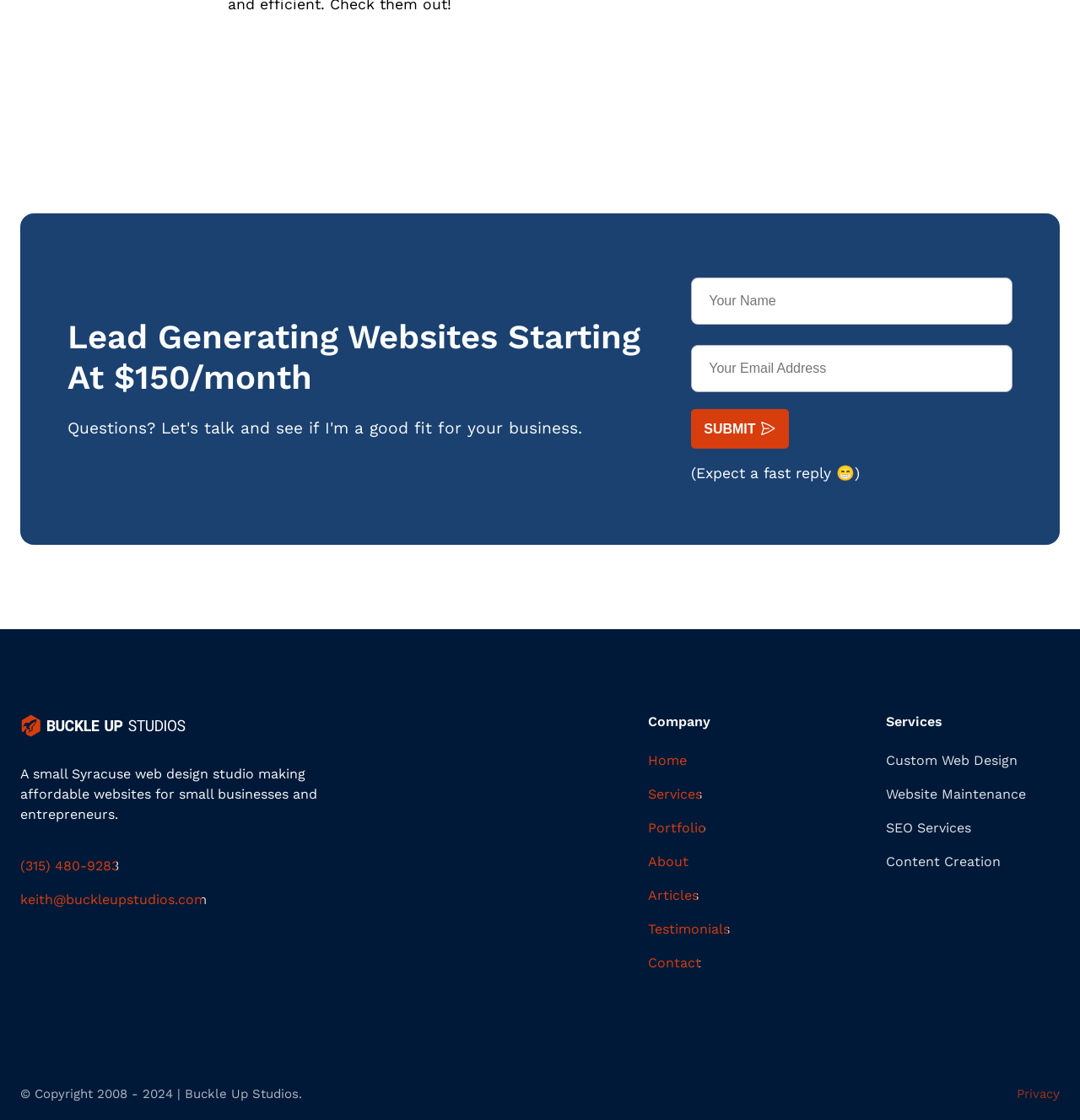Provide the bounding box coordinates of the HTML element this sentence describes: "Portfolio".

[0.6, 0.73, 0.654, 0.748]